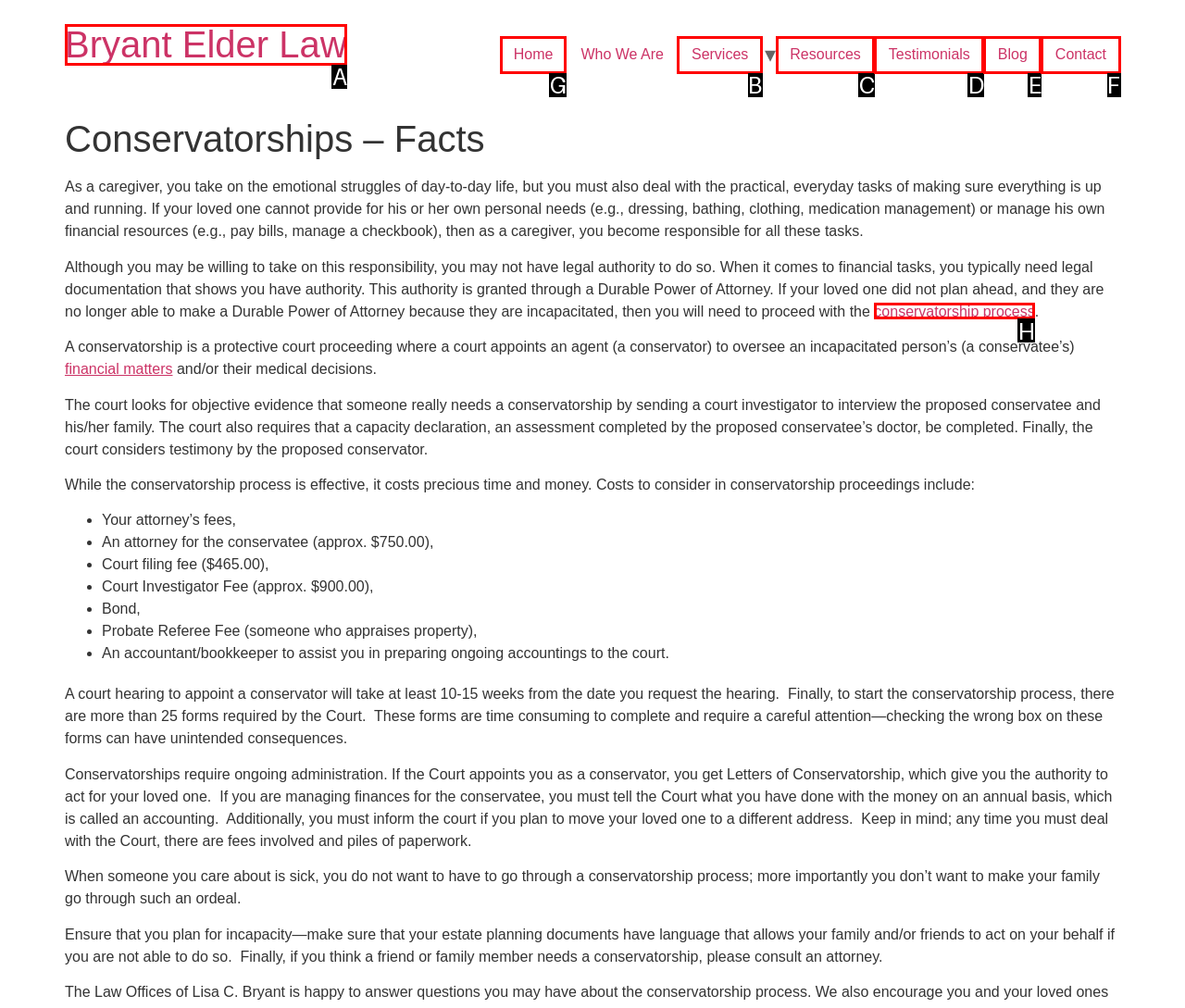Select the letter of the option that should be clicked to achieve the specified task: Click on the 'Home' link. Respond with just the letter.

G